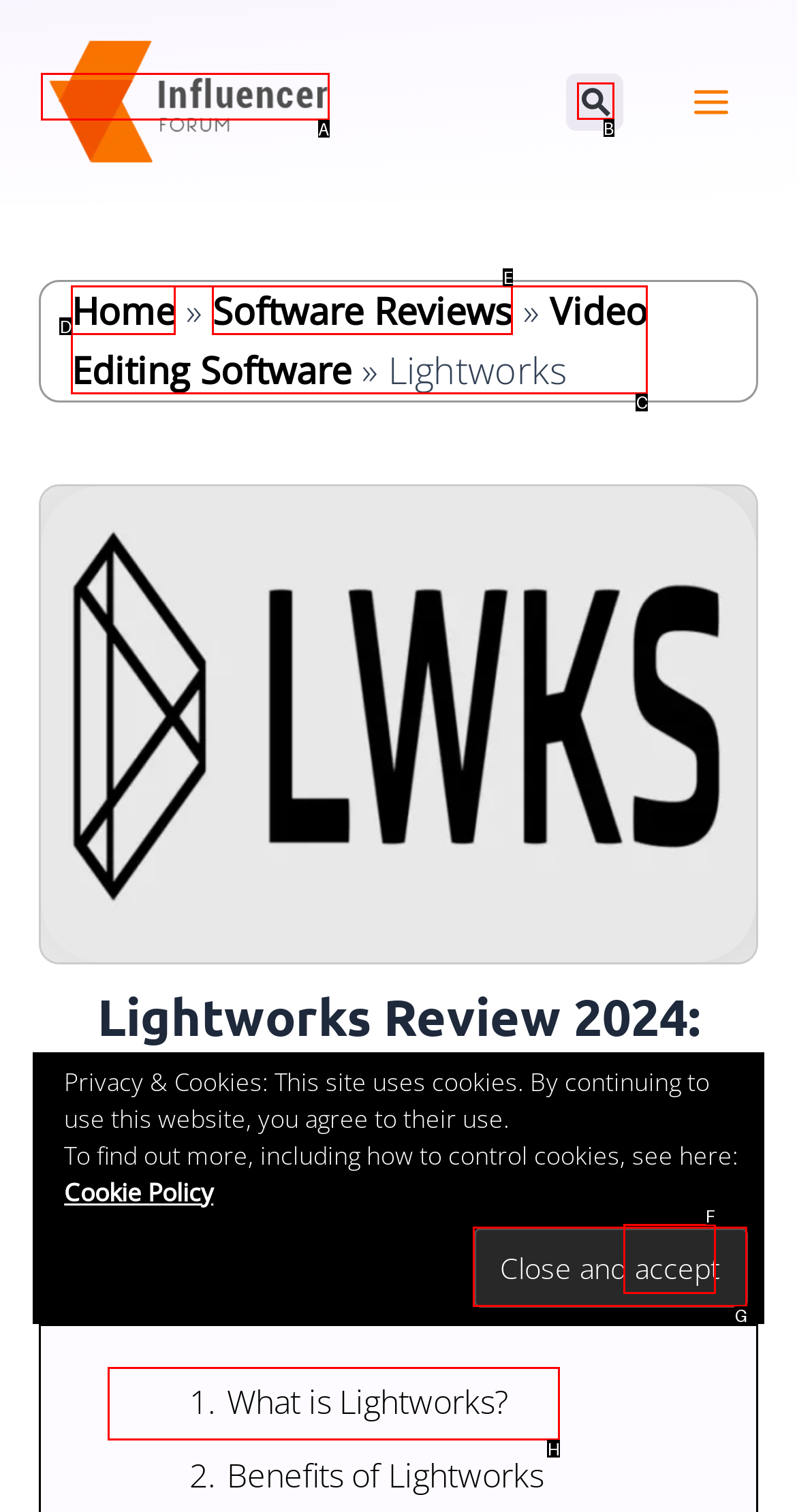Which lettered option matches the following description: alt="The Influencer Forum"
Provide the letter of the matching option directly.

A